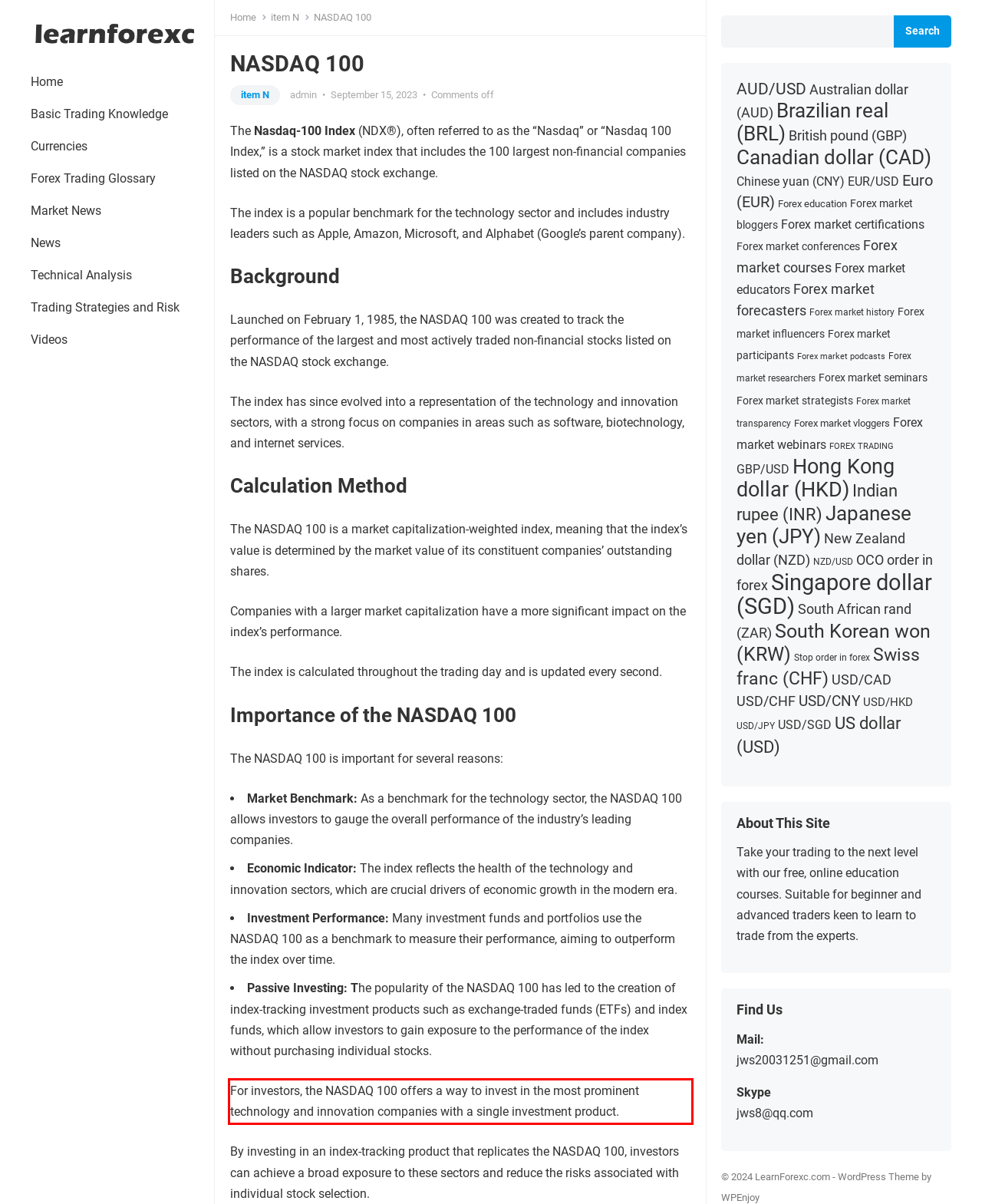Analyze the screenshot of the webpage that features a red bounding box and recognize the text content enclosed within this red bounding box.

For investors, the NASDAQ 100 offers a way to invest in the most prominent technology and innovation companies with a single investment product.